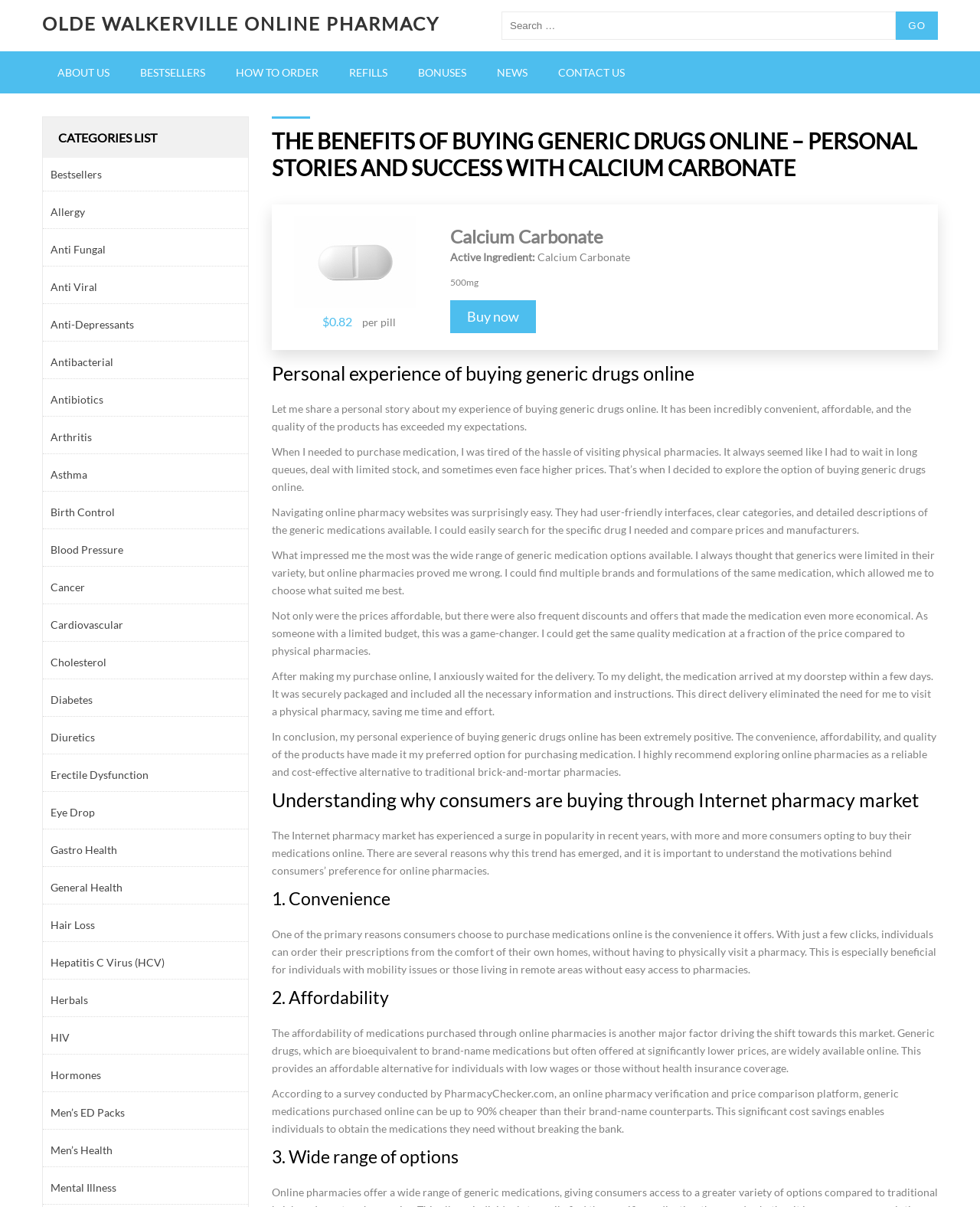Specify the bounding box coordinates of the region I need to click to perform the following instruction: "Buy Calcium Carbonate now". The coordinates must be four float numbers in the range of 0 to 1, i.e., [left, top, right, bottom].

[0.459, 0.249, 0.546, 0.276]